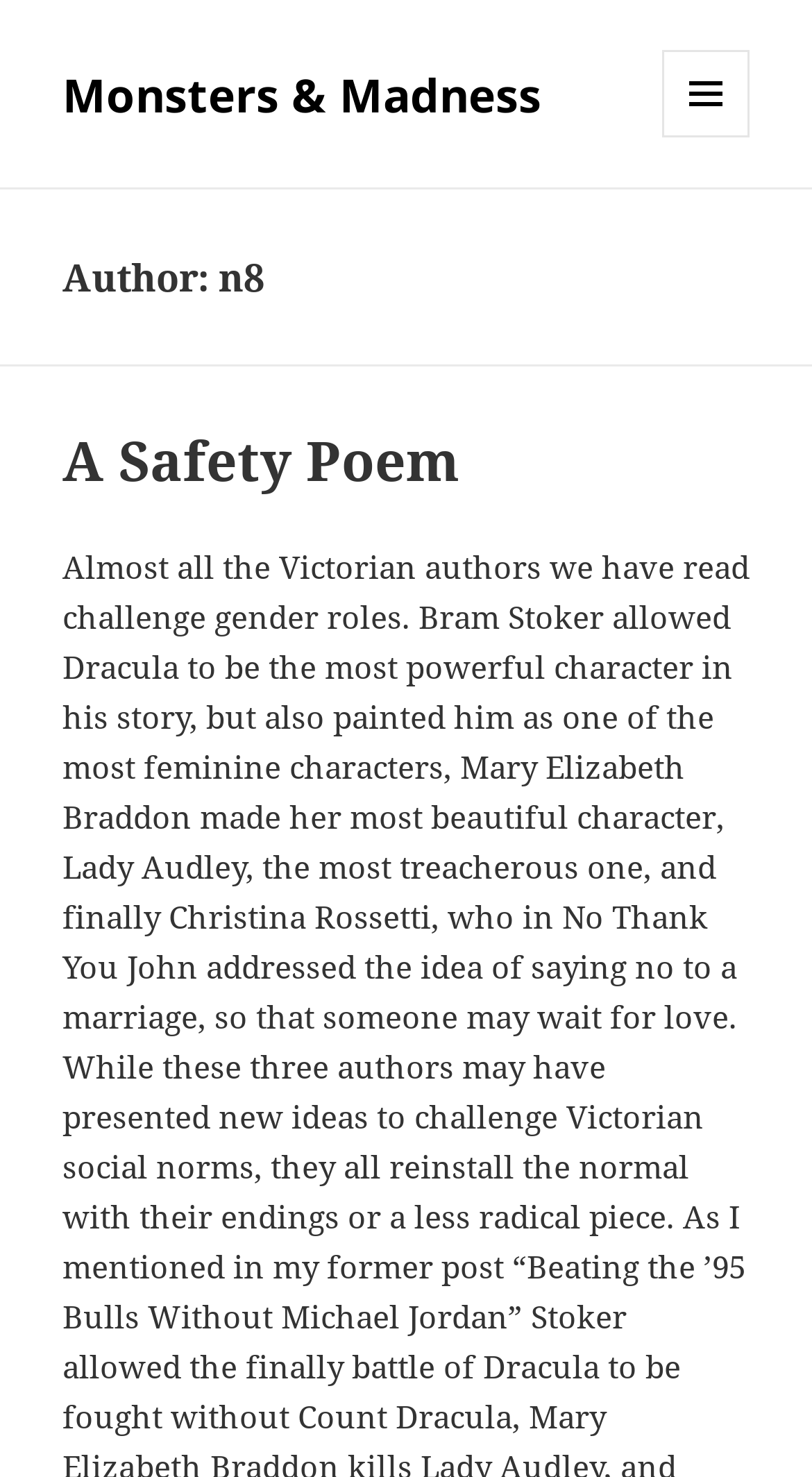Provide an in-depth caption for the contents of the webpage.

The webpage is titled "n8 – Monsters & Madness" and has a prominent link with the same text at the top-left corner. To the top-right corner, there is a button labeled "MENU AND WIDGETS" that is not expanded. 

Below the title link, there is a header section that spans the full width of the page. Within this section, there is a heading that reads "Author: n8" positioned near the left edge. 

Further down, there is another header section that also spans the full width of the page. This section contains a heading titled "A Safety Poem" positioned near the left edge, accompanied by a link with the same title. The link is positioned slightly below the heading.